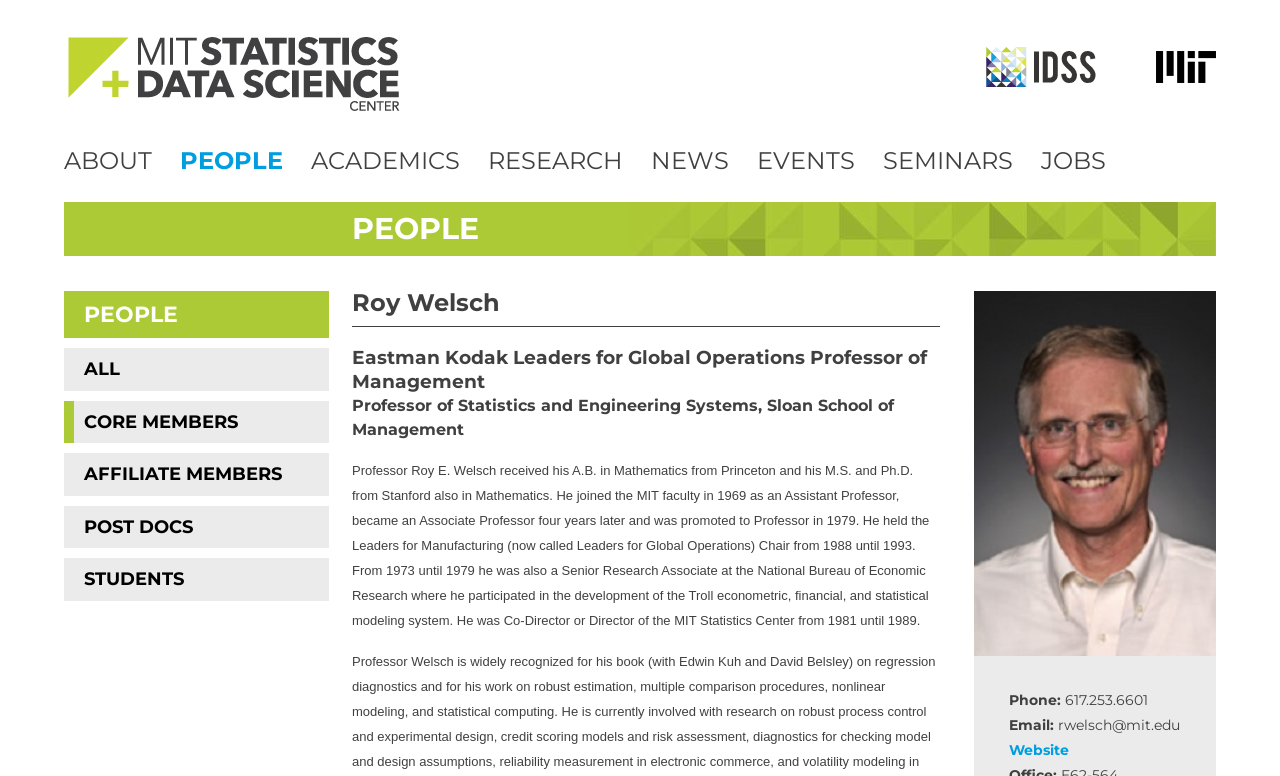Find the bounding box coordinates for the HTML element described as: "Jobs". The coordinates should consist of four float values between 0 and 1, i.e., [left, top, right, bottom].

[0.813, 0.188, 0.864, 0.226]